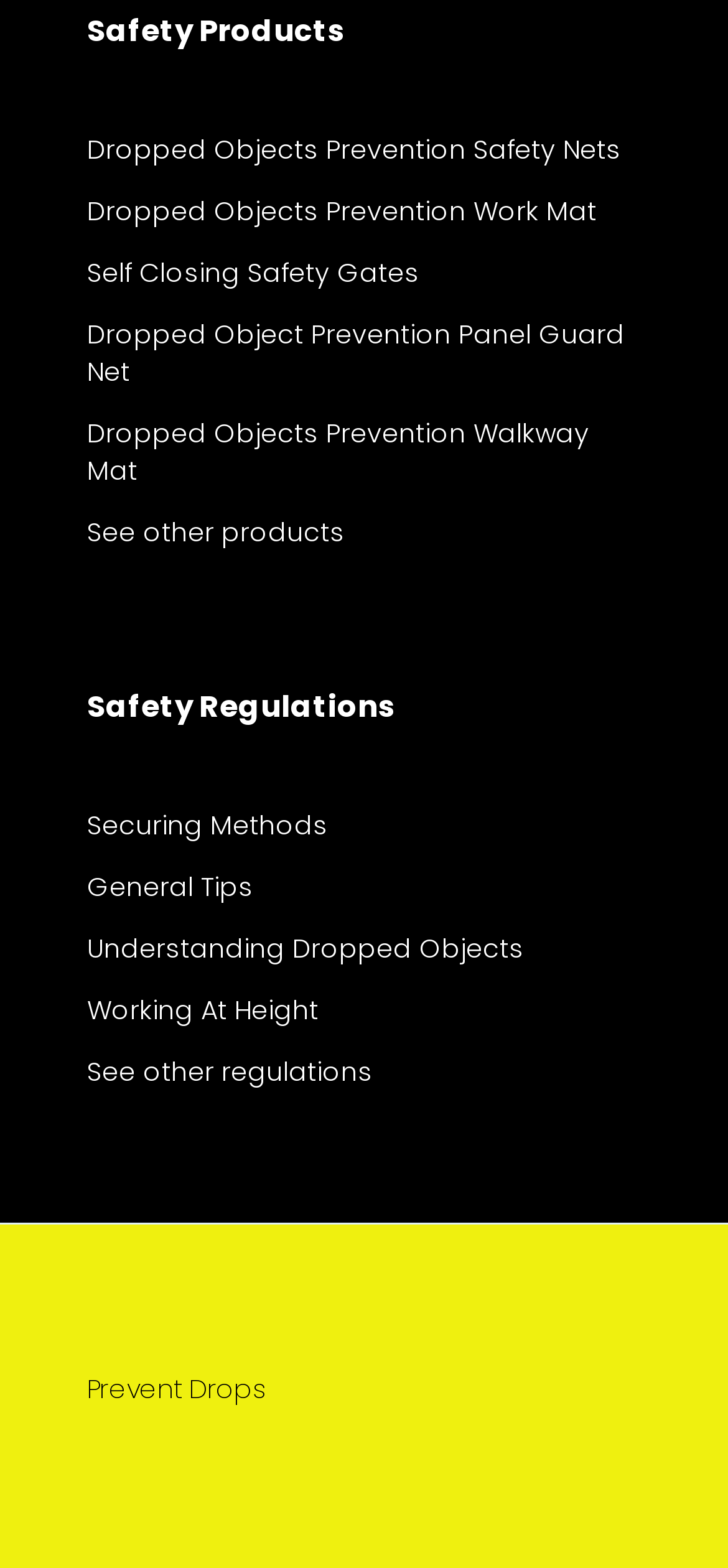Please reply with a single word or brief phrase to the question: 
What is the second category of information on the webpage?

Safety Regulations